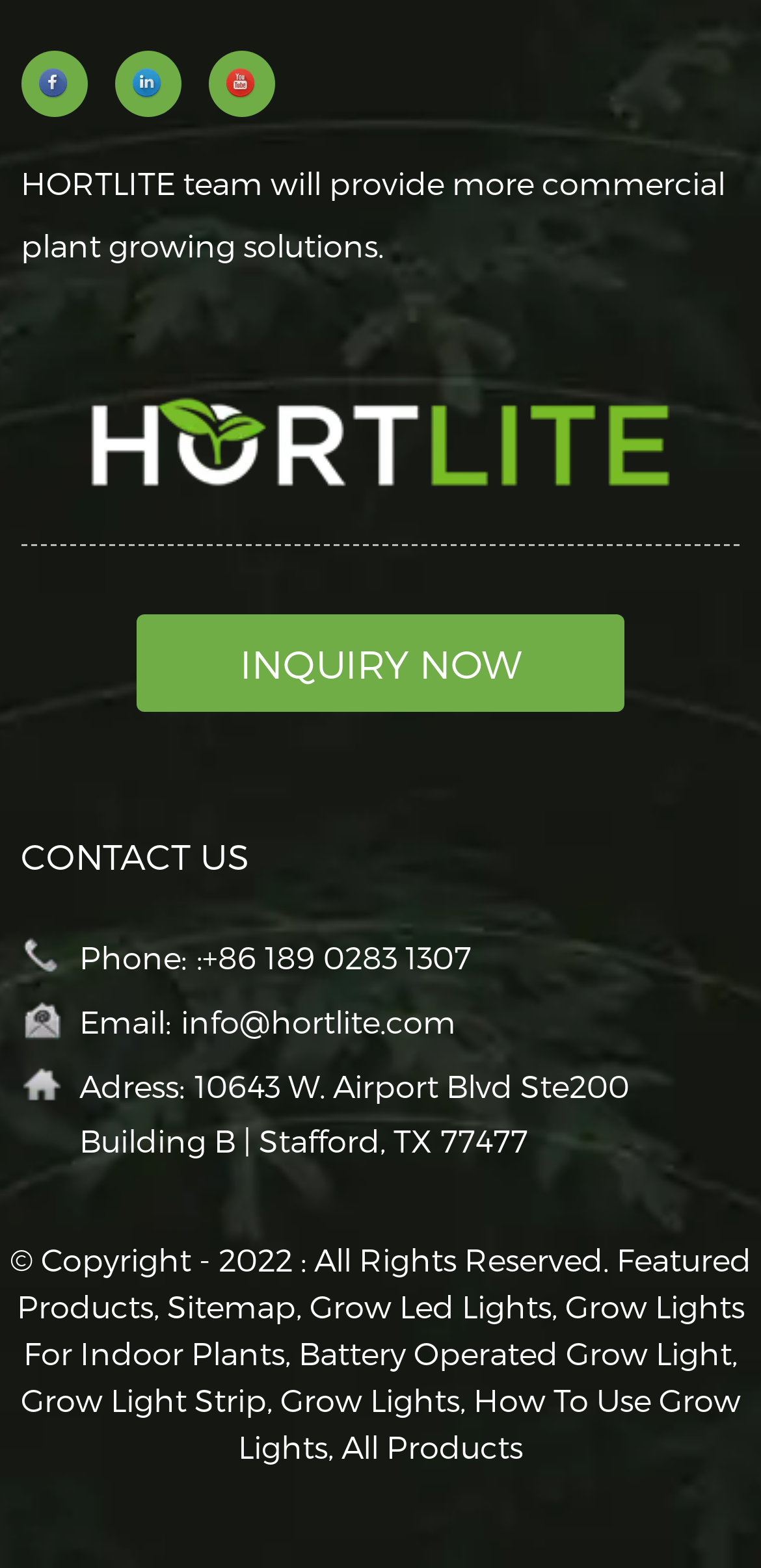Please identify the bounding box coordinates of the element that needs to be clicked to perform the following instruction: "Inquire now".

[0.179, 0.392, 0.821, 0.454]